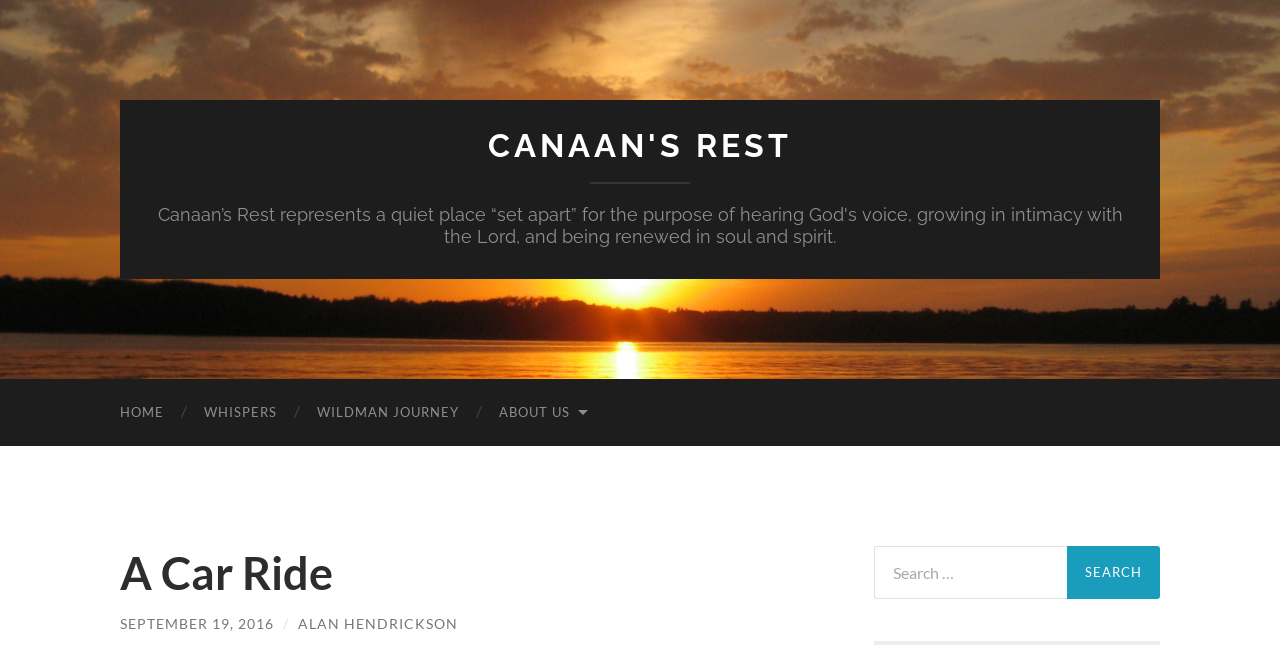Respond with a single word or short phrase to the following question: 
What is the first menu item?

HOME